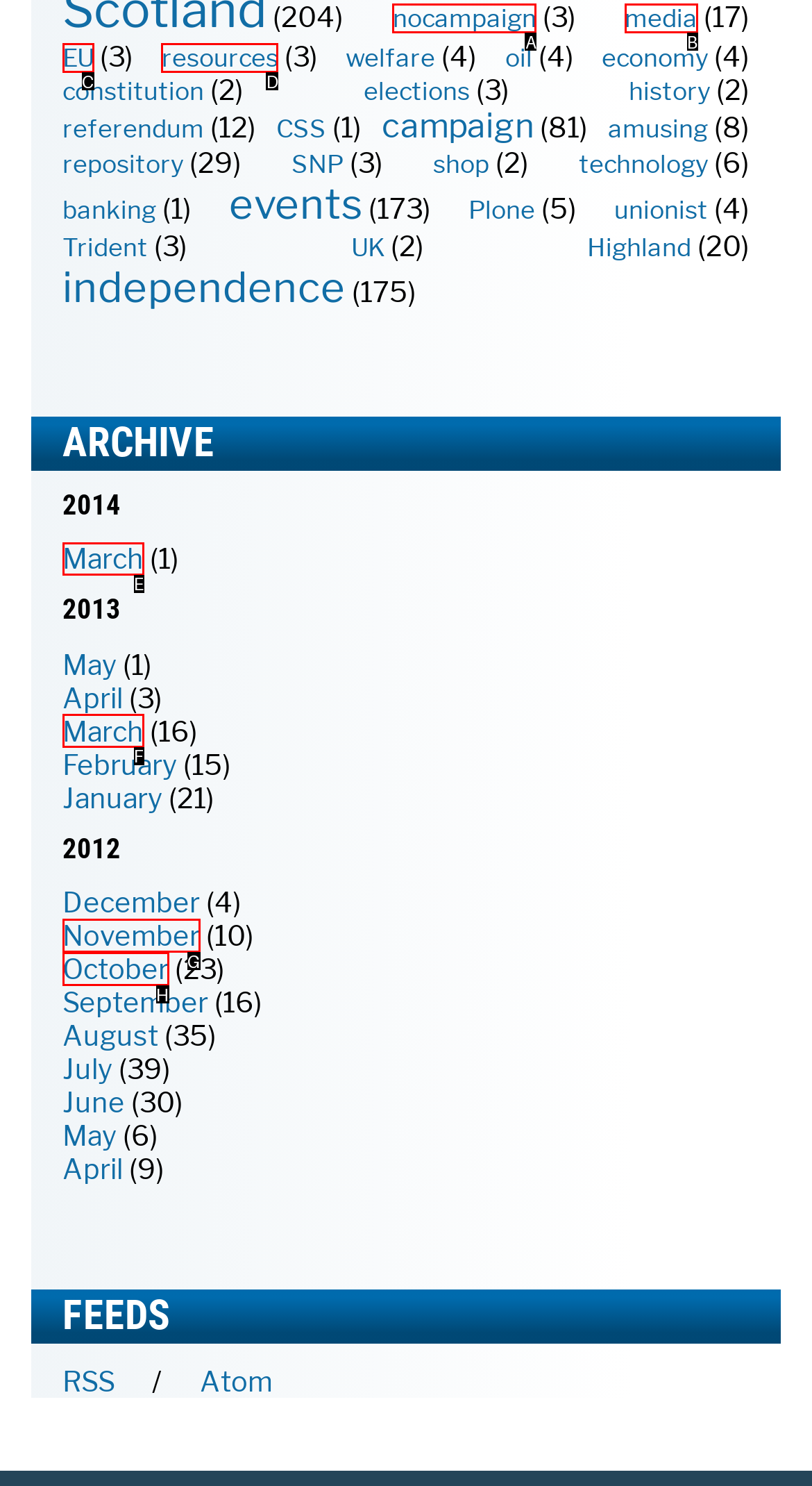Which HTML element should be clicked to fulfill the following task: Browse 1-phase power supplies?
Reply with the letter of the appropriate option from the choices given.

None